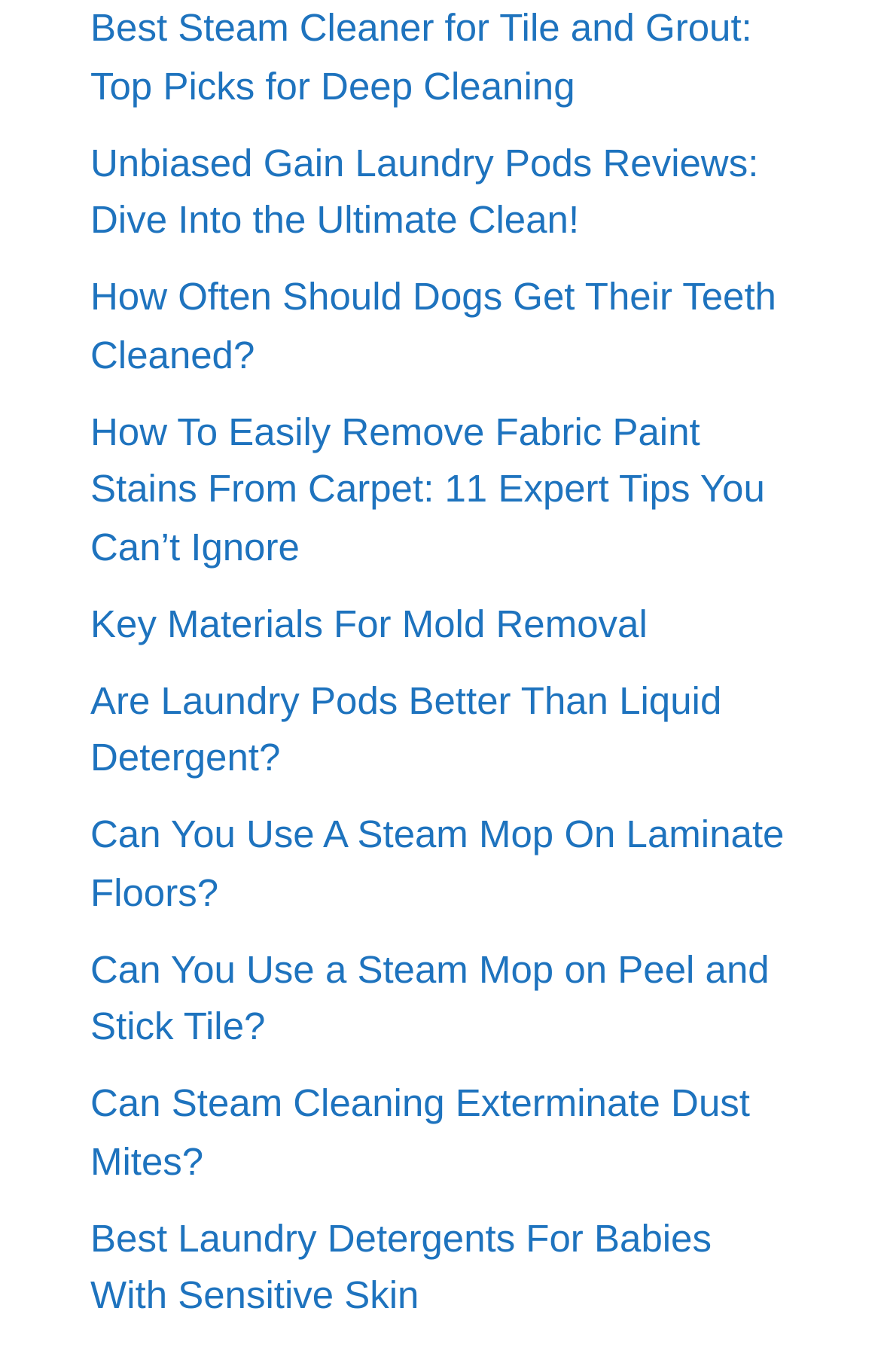Pinpoint the bounding box coordinates of the clickable element to carry out the following instruction: "Explore the key materials for mold removal."

[0.103, 0.439, 0.735, 0.47]